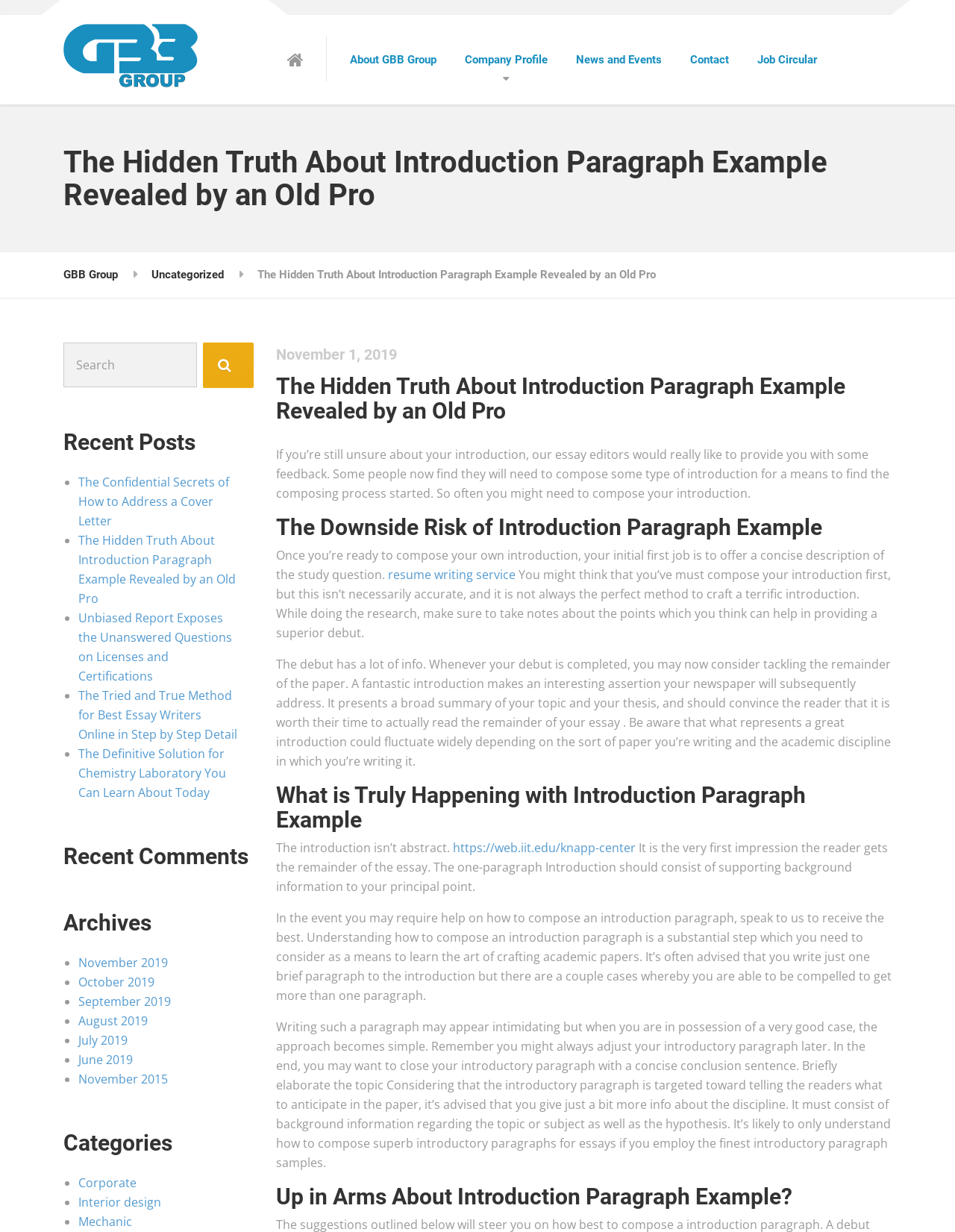What is the category of the post 'The Hidden Truth About Introduction Paragraph Example Revealed by an Old Pro'?
Carefully analyze the image and provide a thorough answer to the question.

The post 'The Hidden Truth About Introduction Paragraph Example Revealed by an Old Pro' is categorized under 'Corporate', which is one of the categories listed at the bottom of the webpage.